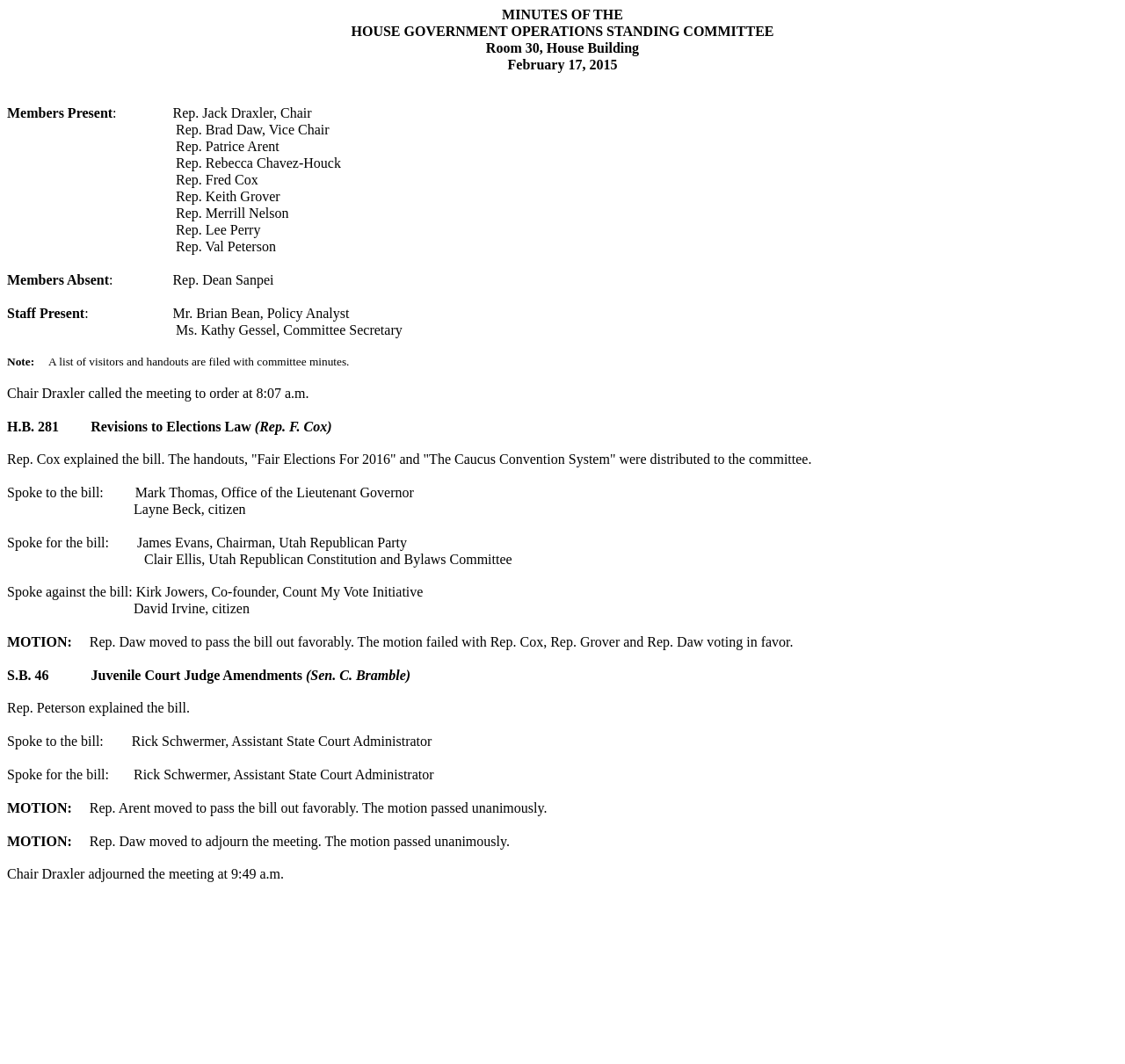Please answer the following question using a single word or phrase: 
Who is the chair of the meeting?

Rep. Jack Draxler